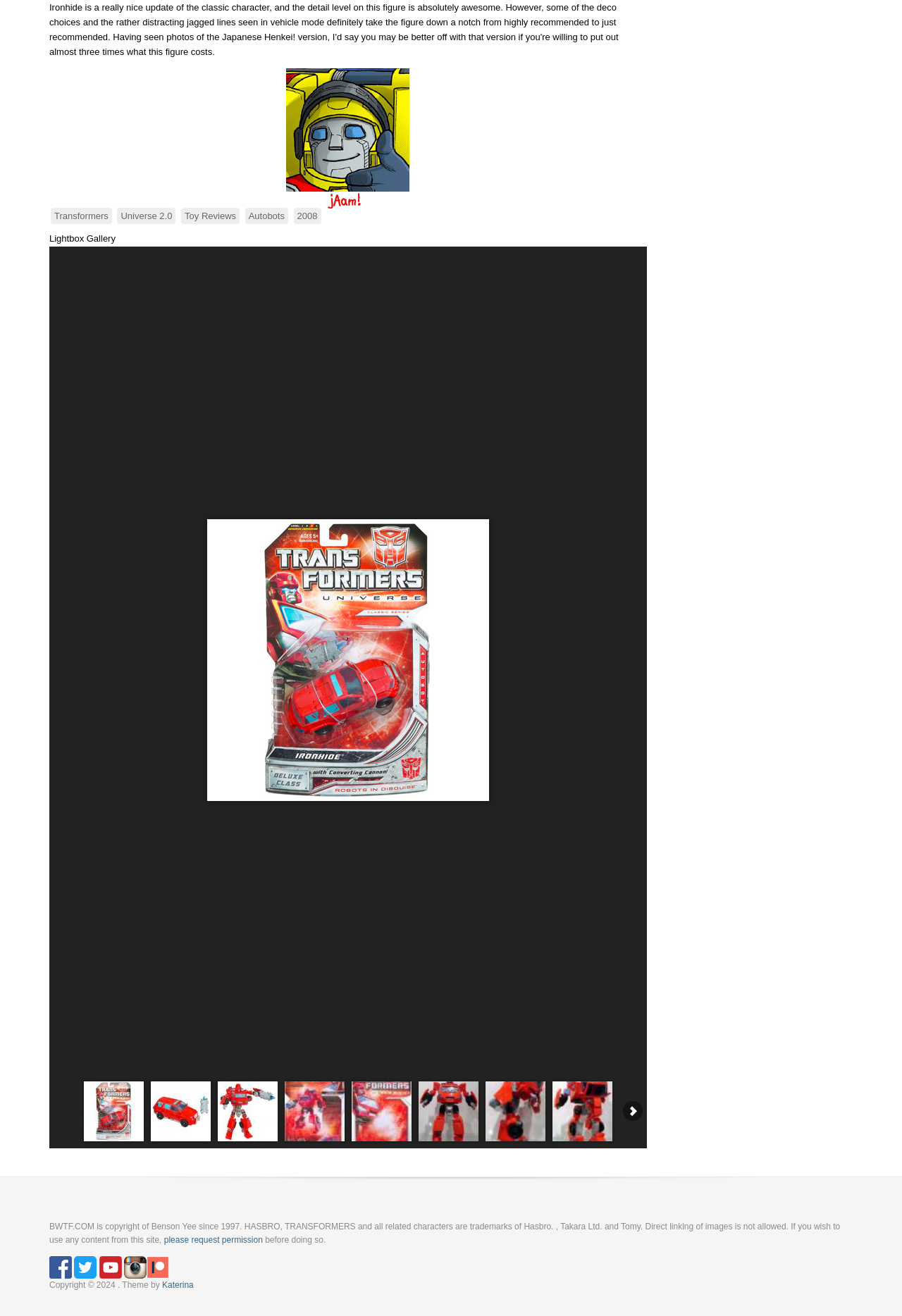Can you give a detailed response to the following question using the information from the image? What is the copyright year of the website?

The copyright year of the website can be found at the bottom of the webpage, where it says 'Copyright © 2024'.